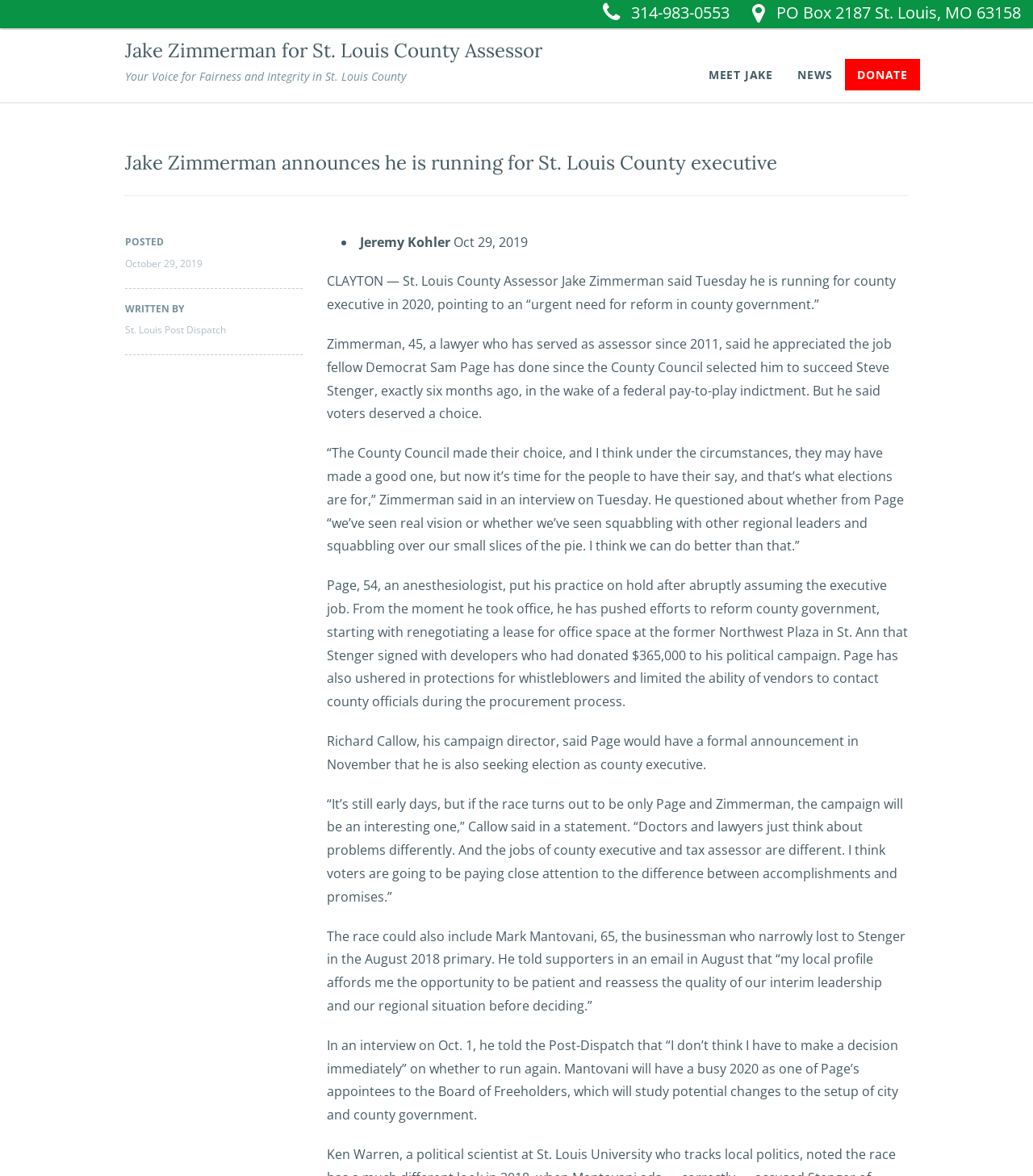What is Jake Zimmerman running for?
Answer the question with a single word or phrase derived from the image.

County executive